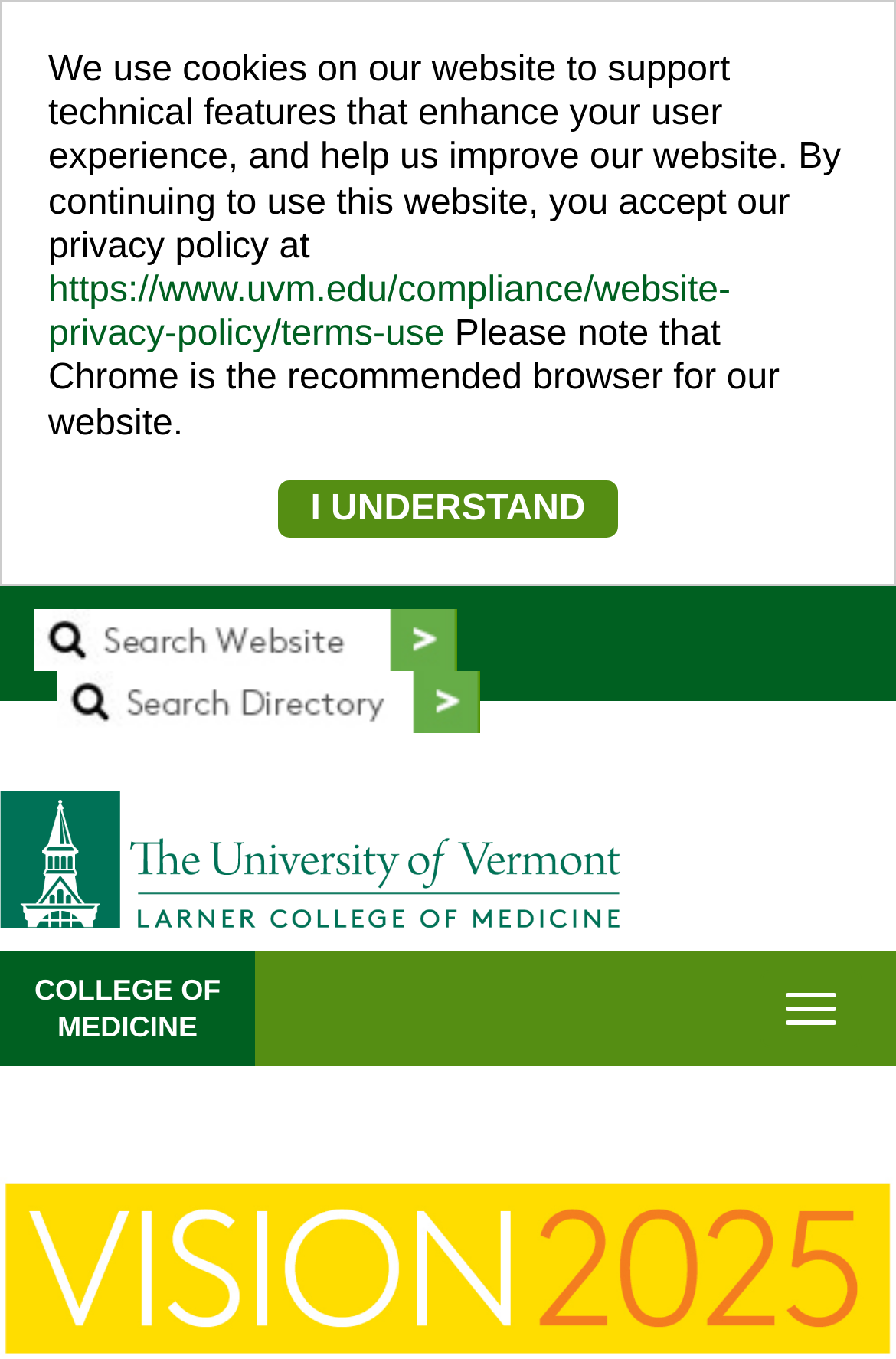Please answer the following question using a single word or phrase: 
What is the logo of the College of Medicine?

COM Logo